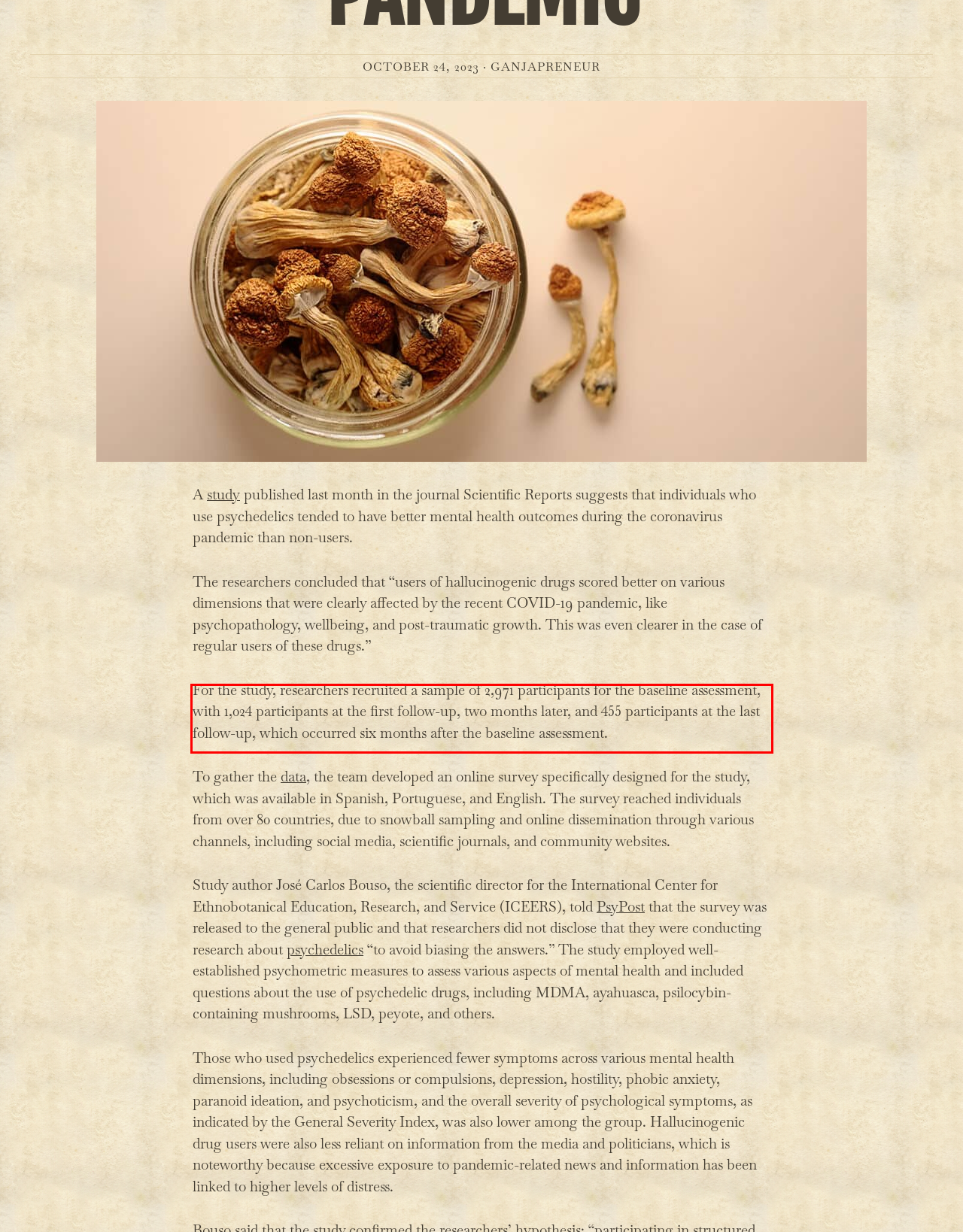Please extract the text content from the UI element enclosed by the red rectangle in the screenshot.

For the study, researchers recruited a sample of 2,971 participants for the baseline assessment, with 1,024 participants at the first follow-up, two months later, and 455 participants at the last follow-up, which occurred six months after the baseline assessment.